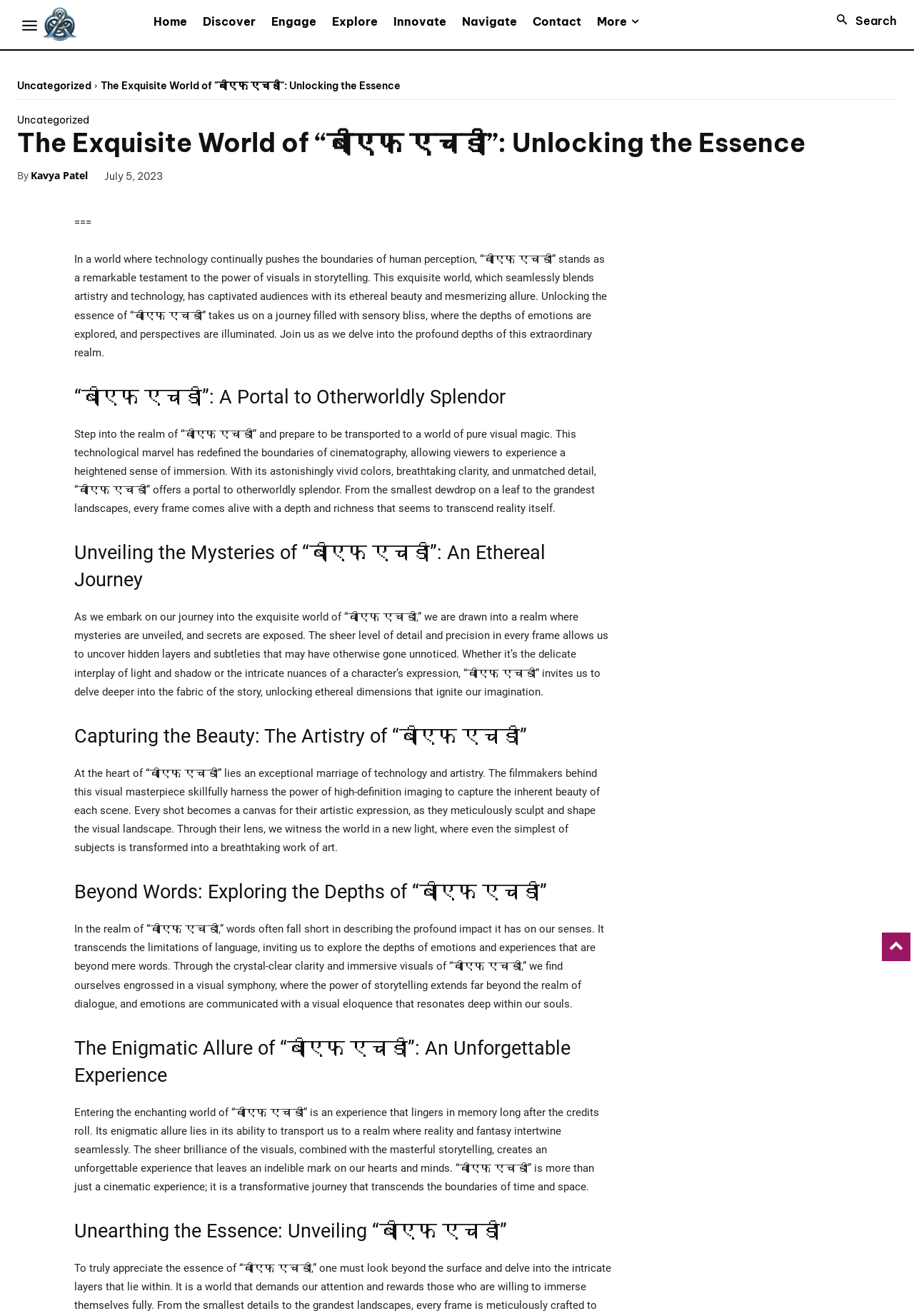Please find the bounding box coordinates of the clickable region needed to complete the following instruction: "Explore the 'Engage' section". The bounding box coordinates must consist of four float numbers between 0 and 1, i.e., [left, top, right, bottom].

[0.288, 0.011, 0.355, 0.022]